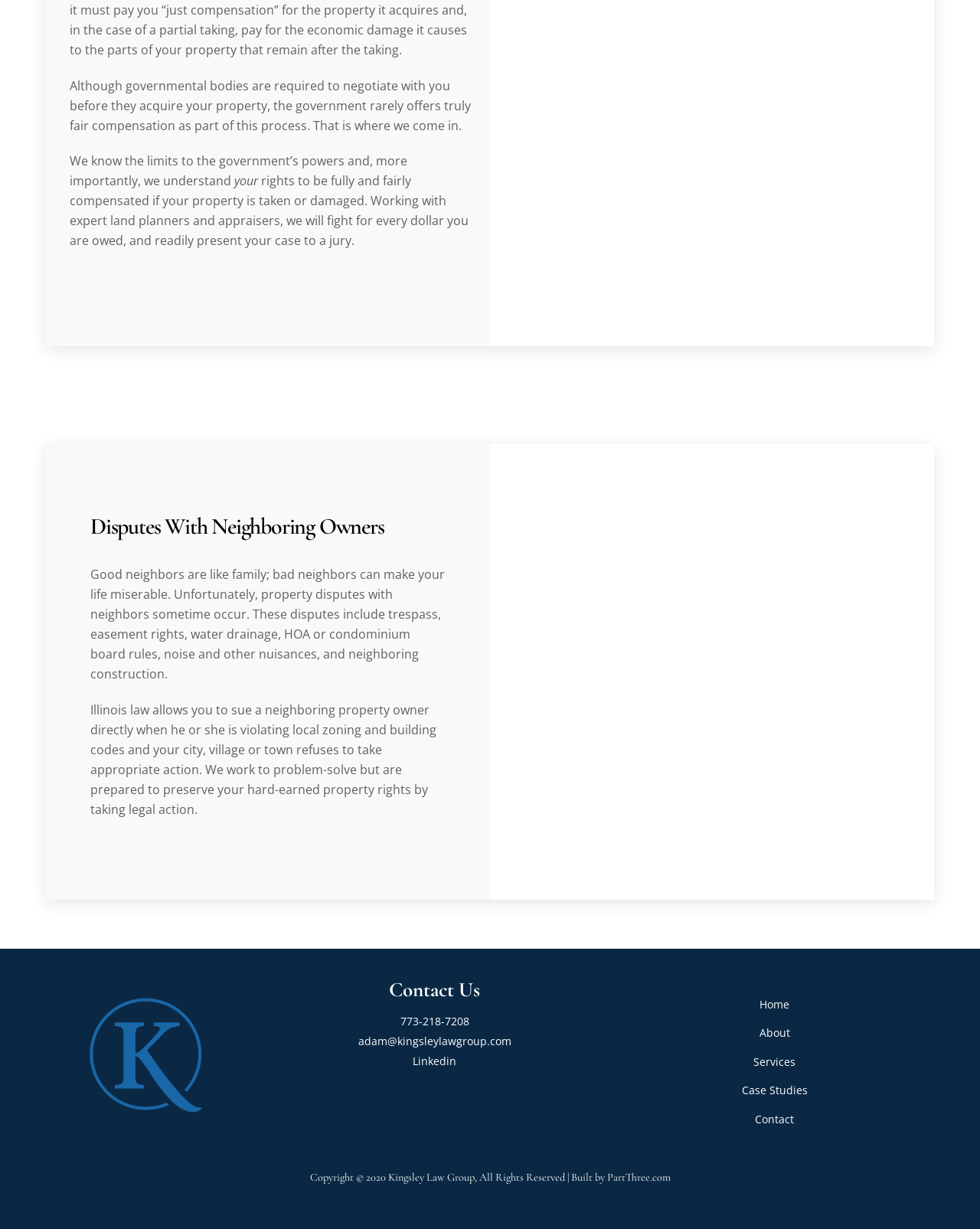Please give a one-word or short phrase response to the following question: 
What is the contact phone number of Kingsley Law Group?

773-218-7208